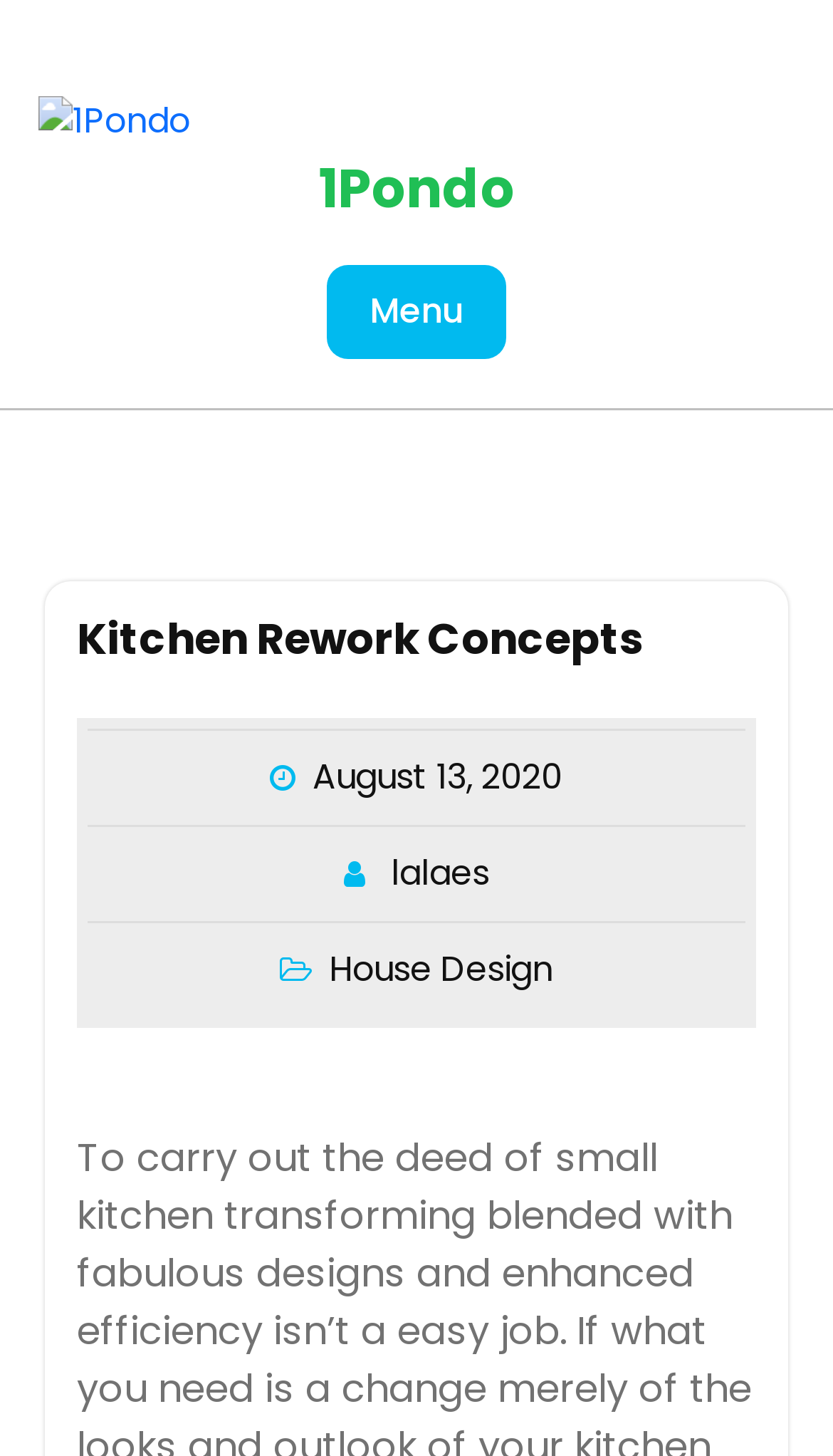How many links are there in the footer?
Analyze the image and deliver a detailed answer to the question.

The footer section of the webpage contains three links: 'August 13, 2020', 'lalaes', and 'House Design'. These links are located at the bottom of the webpage.